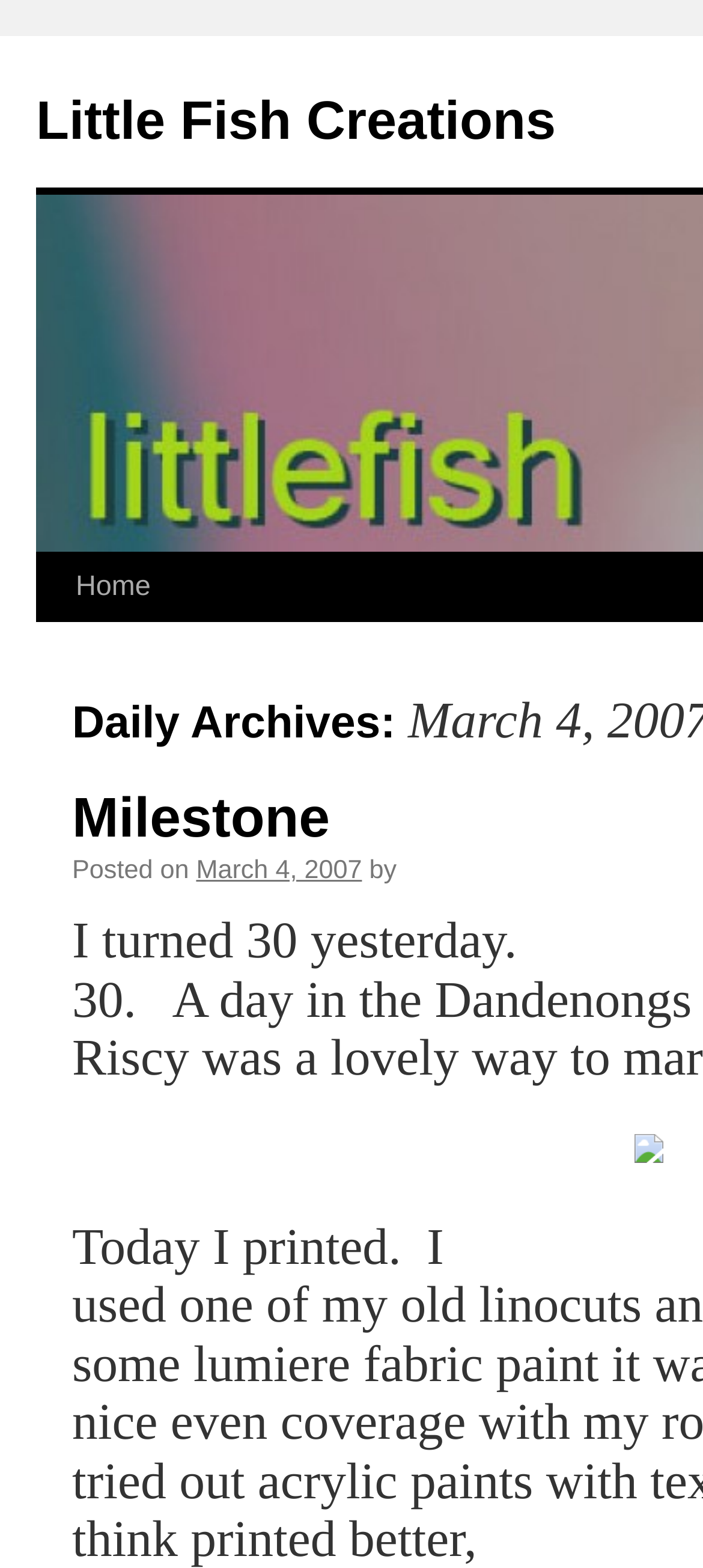Could you identify the text that serves as the heading for this webpage?

Daily Archives: March 4, 2007